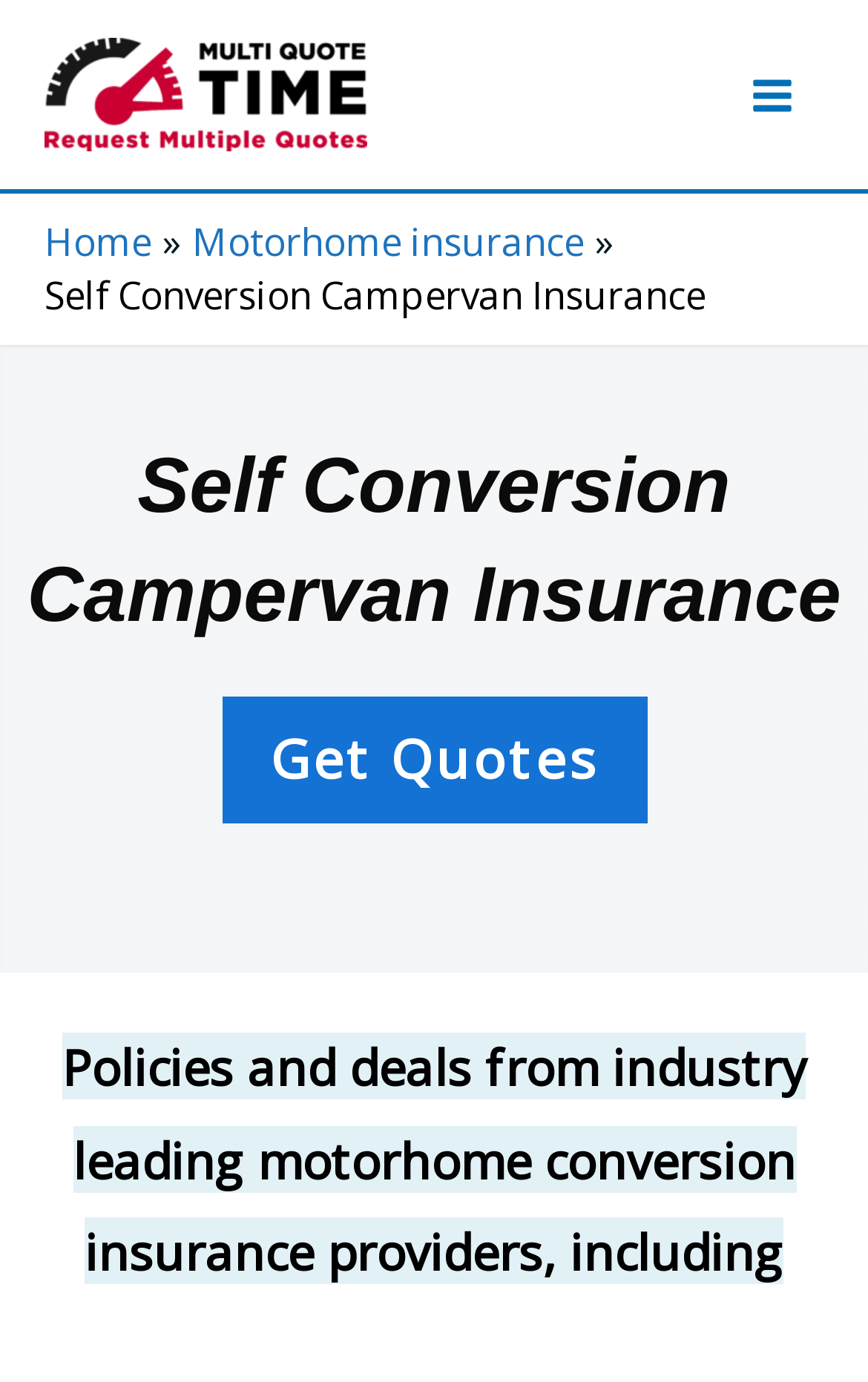What is the purpose of this webpage?
Provide an in-depth and detailed answer to the question.

Based on the webpage's content, it appears to be a platform where users can get quotes for motorhome insurance, specifically for self-converted campervans. The presence of a 'Get Quotes' link and a description of policies and deals from industry-leading providers suggests that the webpage is designed to facilitate the insurance quote process.